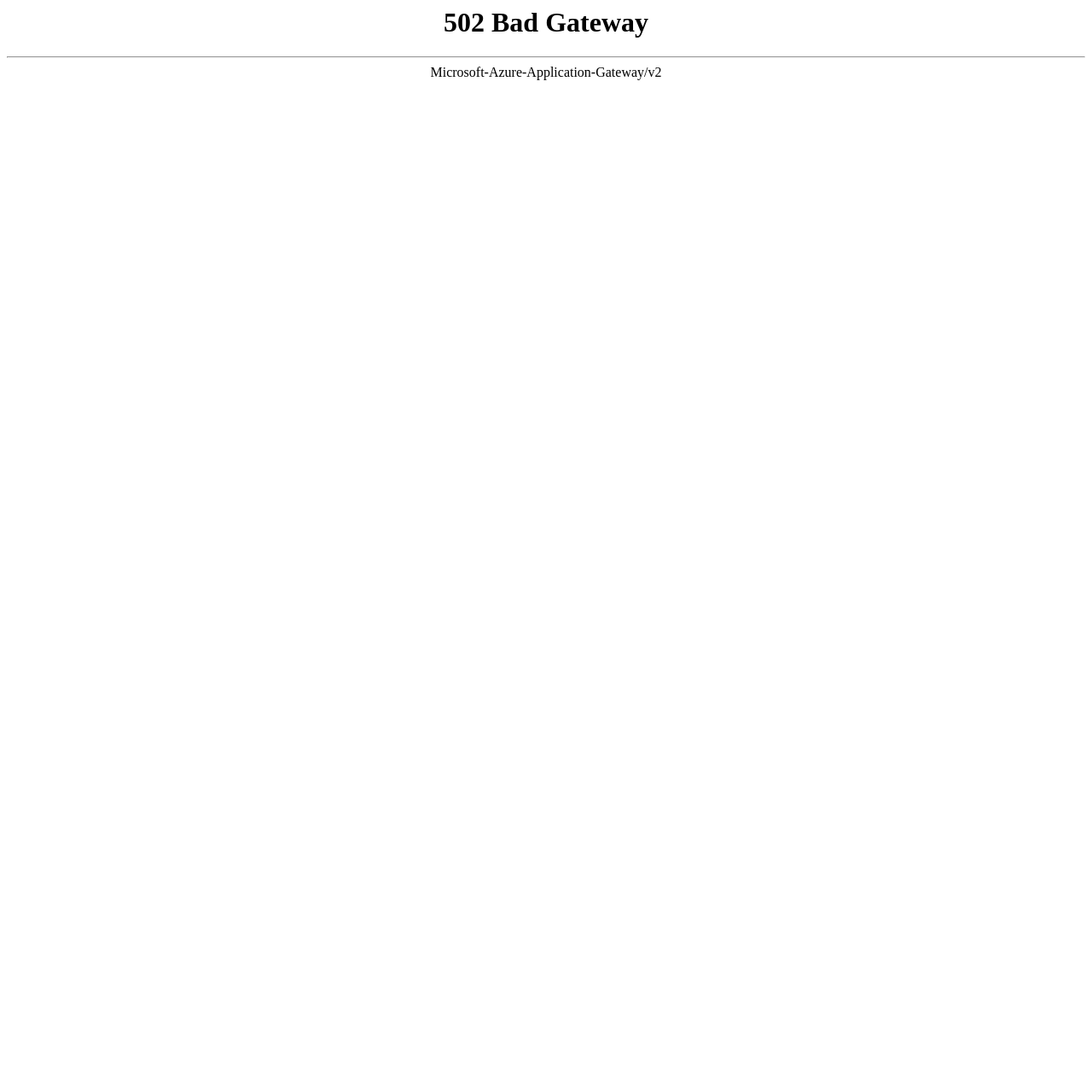What is the title or heading displayed on the webpage?

502 Bad Gateway